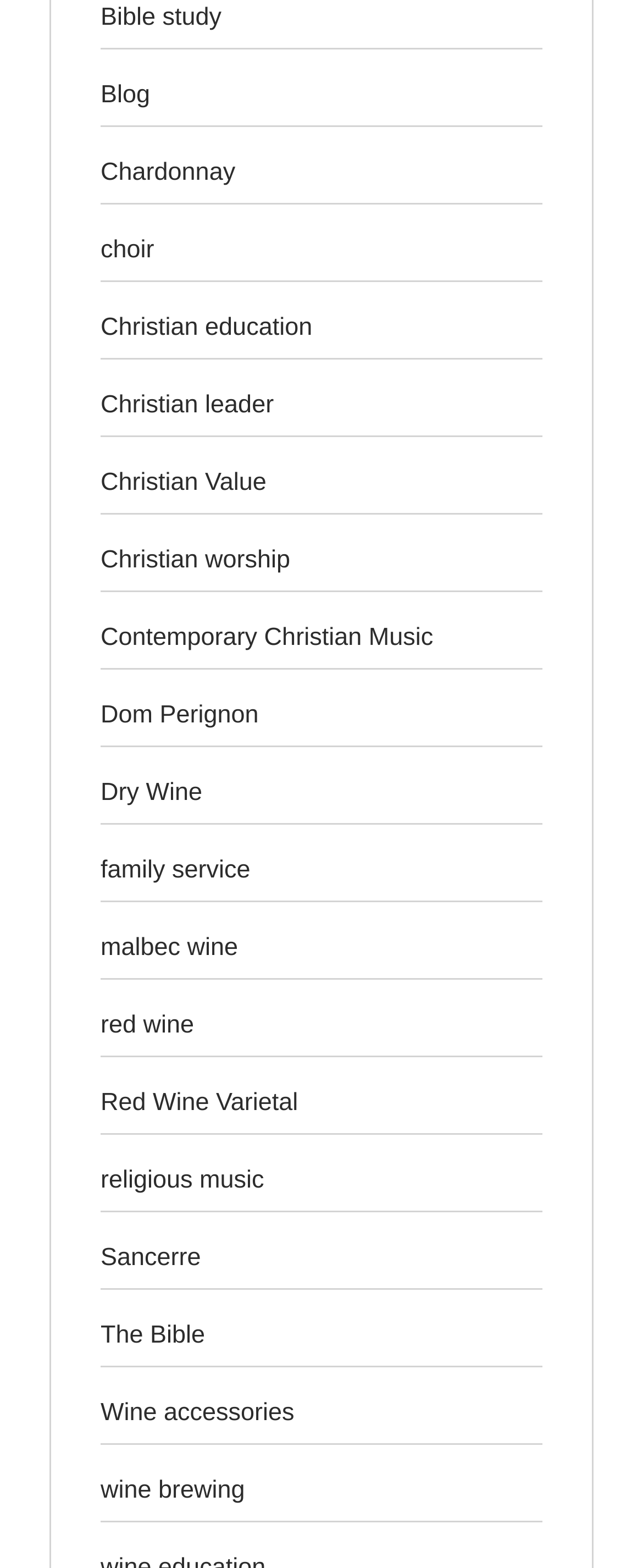Provide the bounding box coordinates for the area that should be clicked to complete the instruction: "Browse Wine accessories".

[0.156, 0.892, 0.458, 0.91]